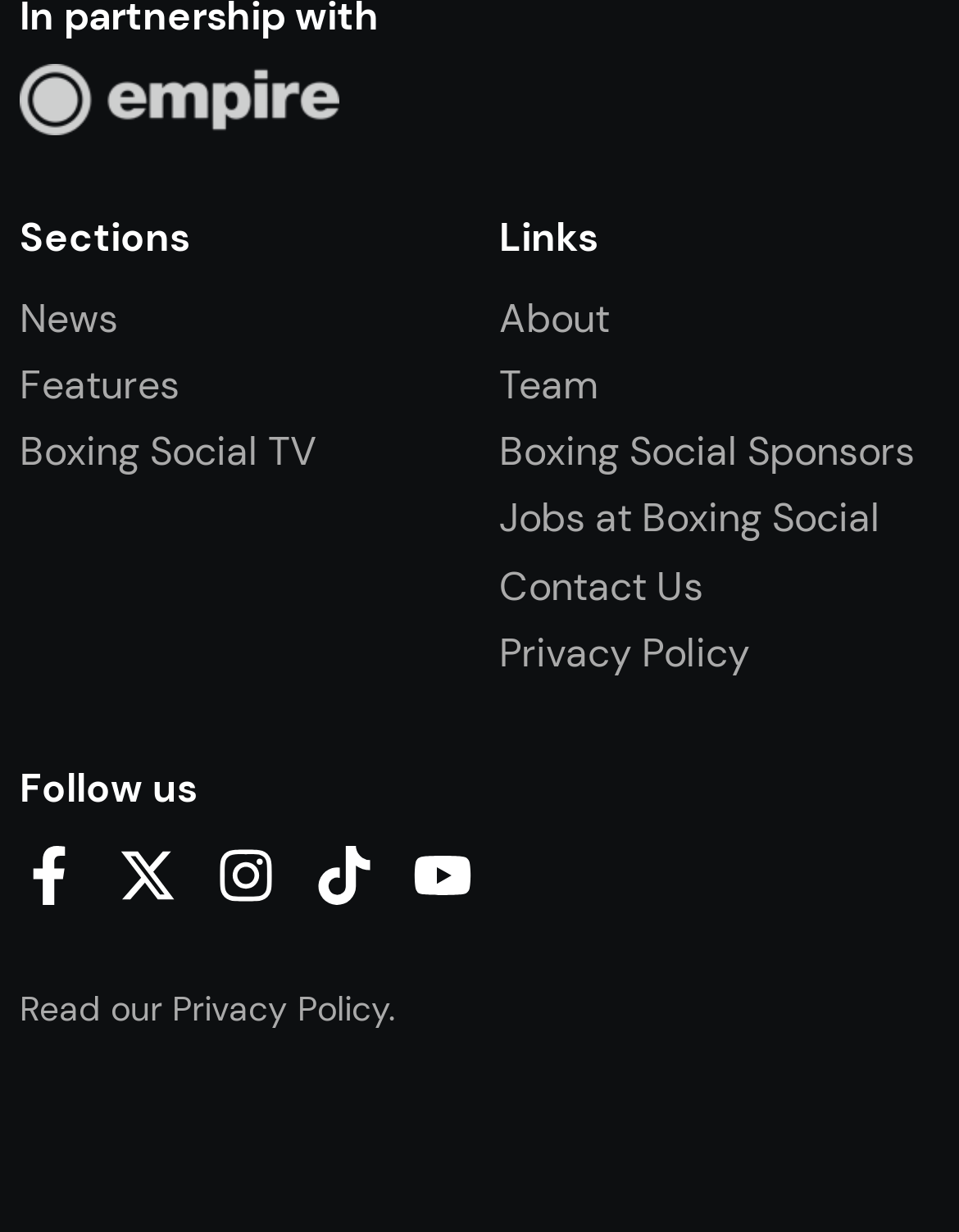Identify the bounding box for the described UI element: "Privacy Policy".

[0.521, 0.509, 0.782, 0.551]